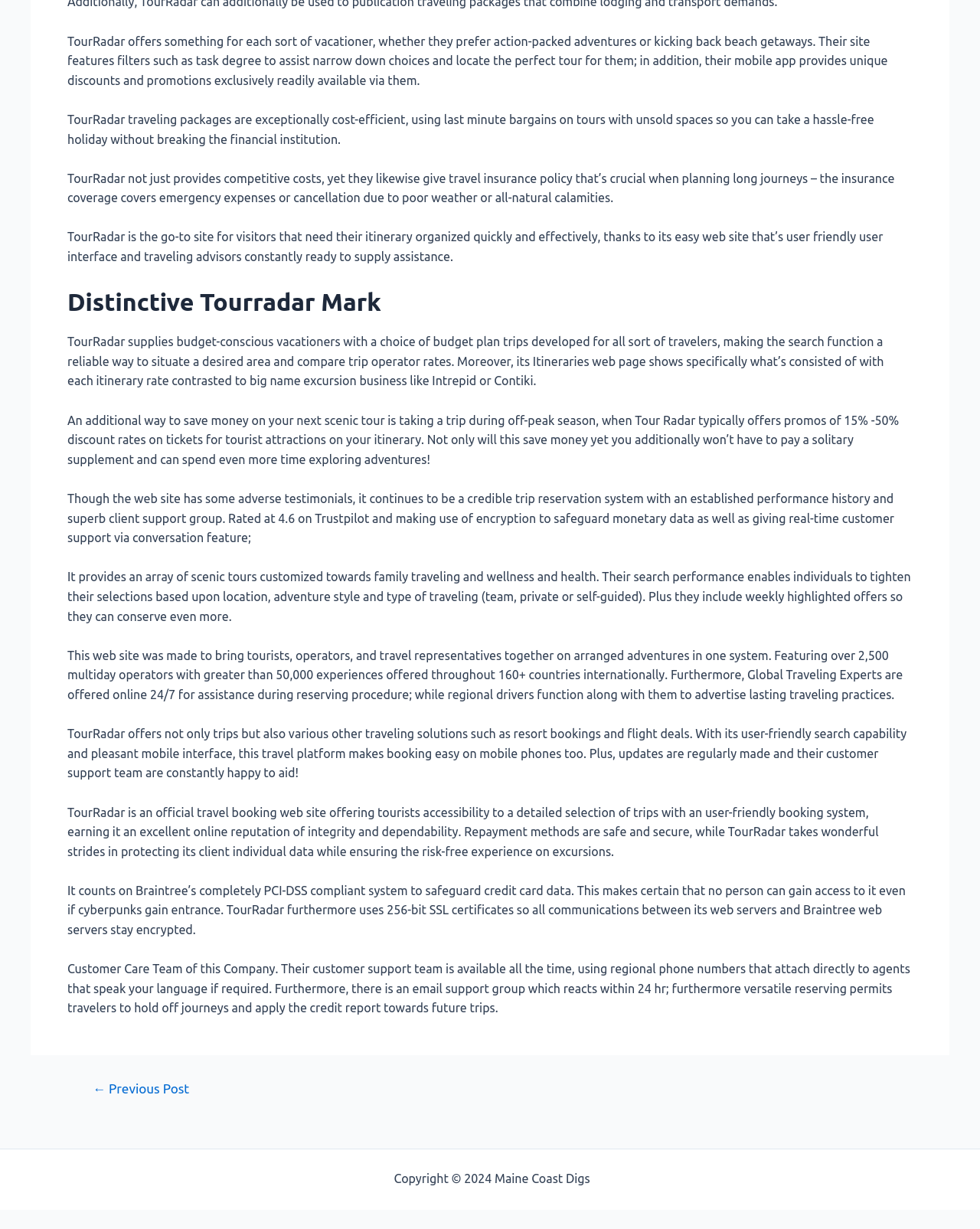Using the elements shown in the image, answer the question comprehensively: What is the purpose of TourRadar's search function?

As mentioned in the StaticText element with bounding box coordinates [0.069, 0.272, 0.902, 0.316], TourRadar's search function is a reliable way to locate a desired area and compare trip operator rates.